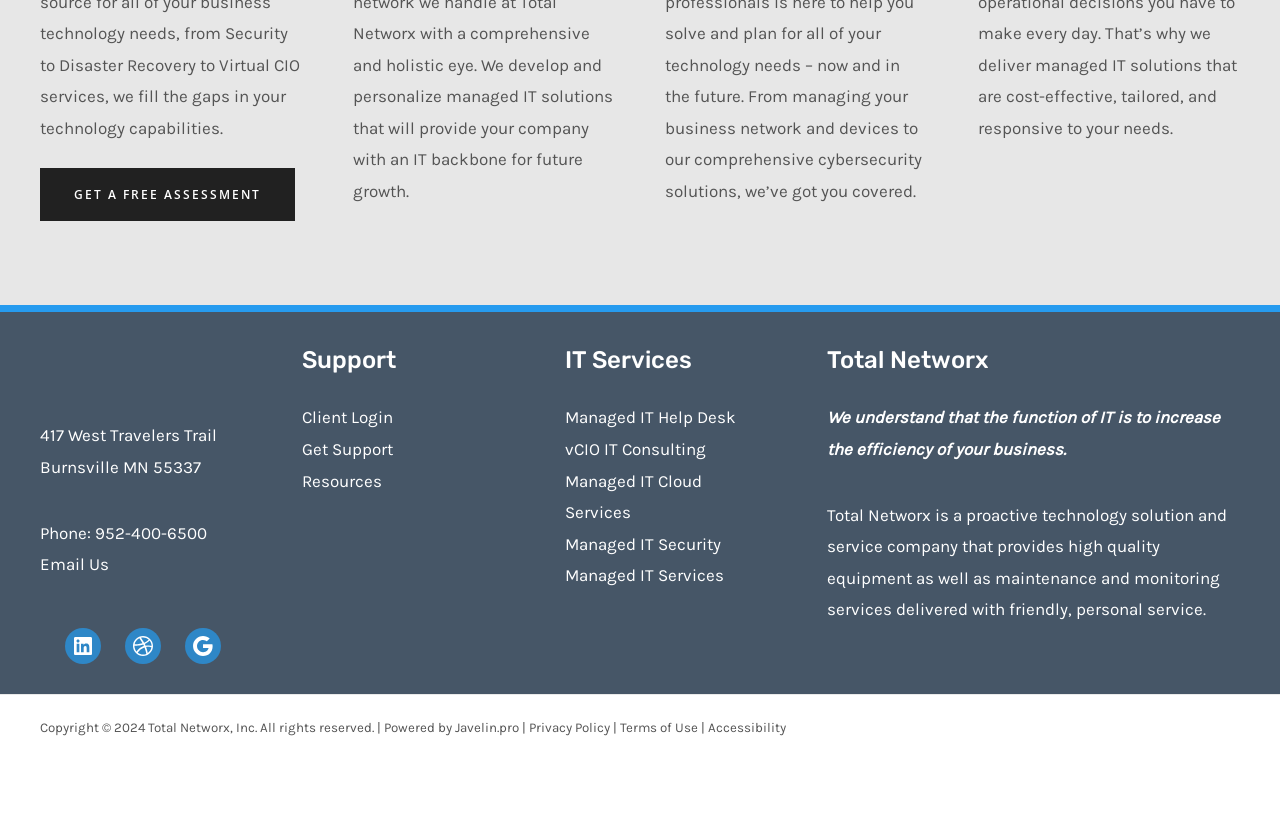What is the company's address?
Please provide a single word or phrase as the answer based on the screenshot.

417 West Travelers Trail, Burnsville MN 55337